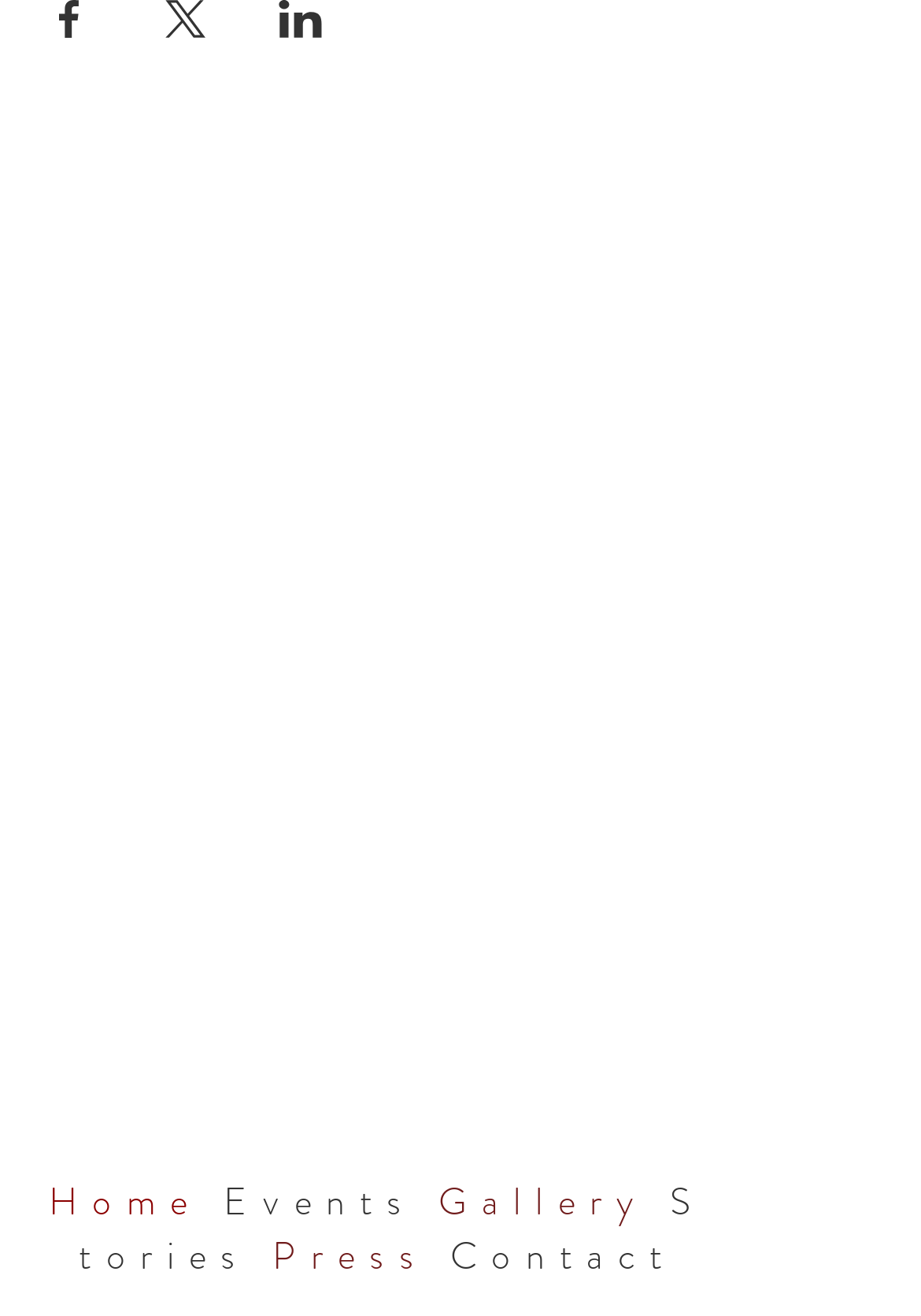Identify the bounding box coordinates of the region I need to click to complete this instruction: "Go to the home page".

[0.053, 0.892, 0.219, 0.934]